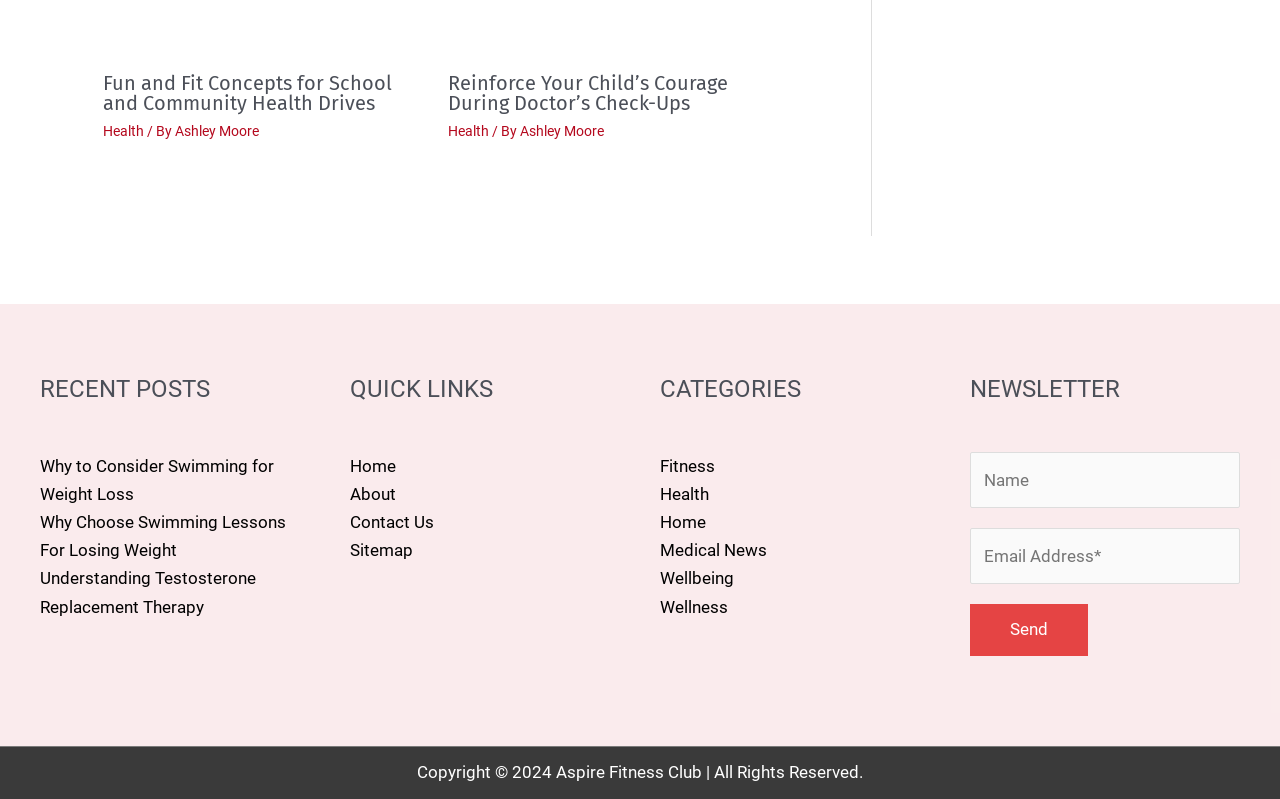Extract the bounding box coordinates for the UI element described as: "Understanding Testosterone Replacement Therapy".

[0.031, 0.711, 0.2, 0.772]